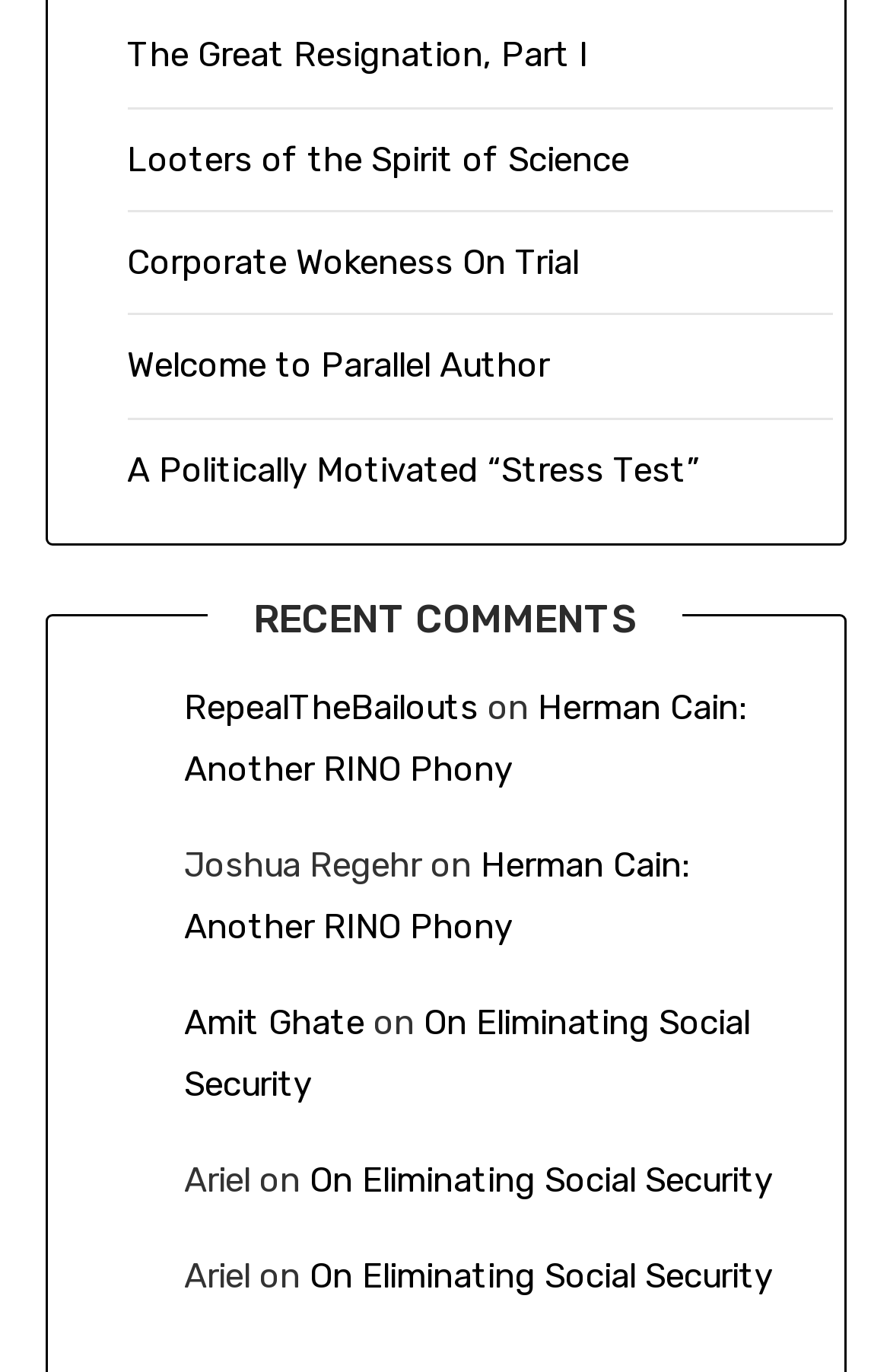Locate the bounding box coordinates of the clickable part needed for the task: "Check On Eliminating Social Security article by Ariel".

[0.347, 0.845, 0.868, 0.875]